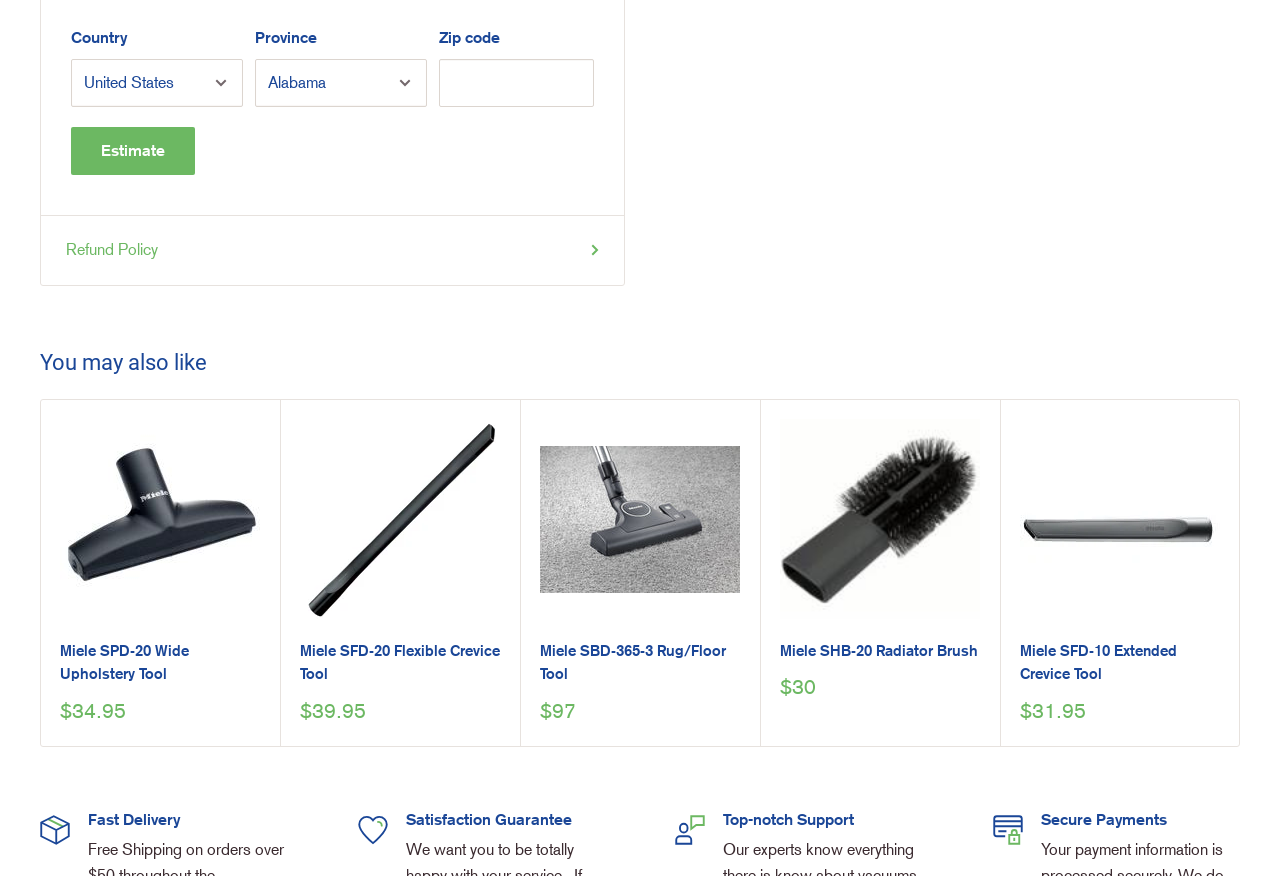Extract the bounding box for the UI element that matches this description: "Miele SFD-20 Flexible Crevice Tool".

[0.234, 0.729, 0.391, 0.783]